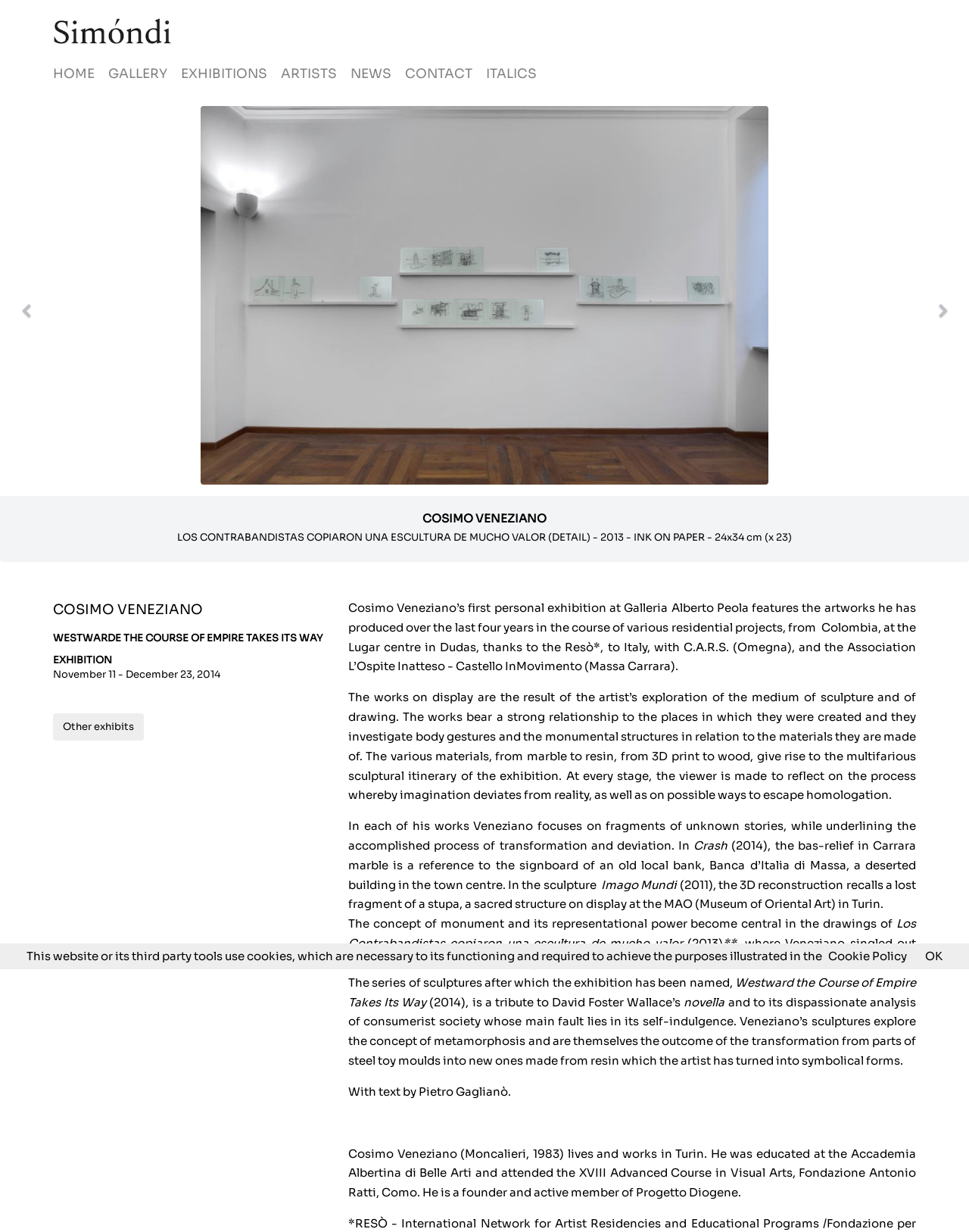Determine the bounding box coordinates of the element's region needed to click to follow the instruction: "Click on the HOME link". Provide these coordinates as four float numbers between 0 and 1, formatted as [left, top, right, bottom].

[0.048, 0.047, 0.105, 0.072]